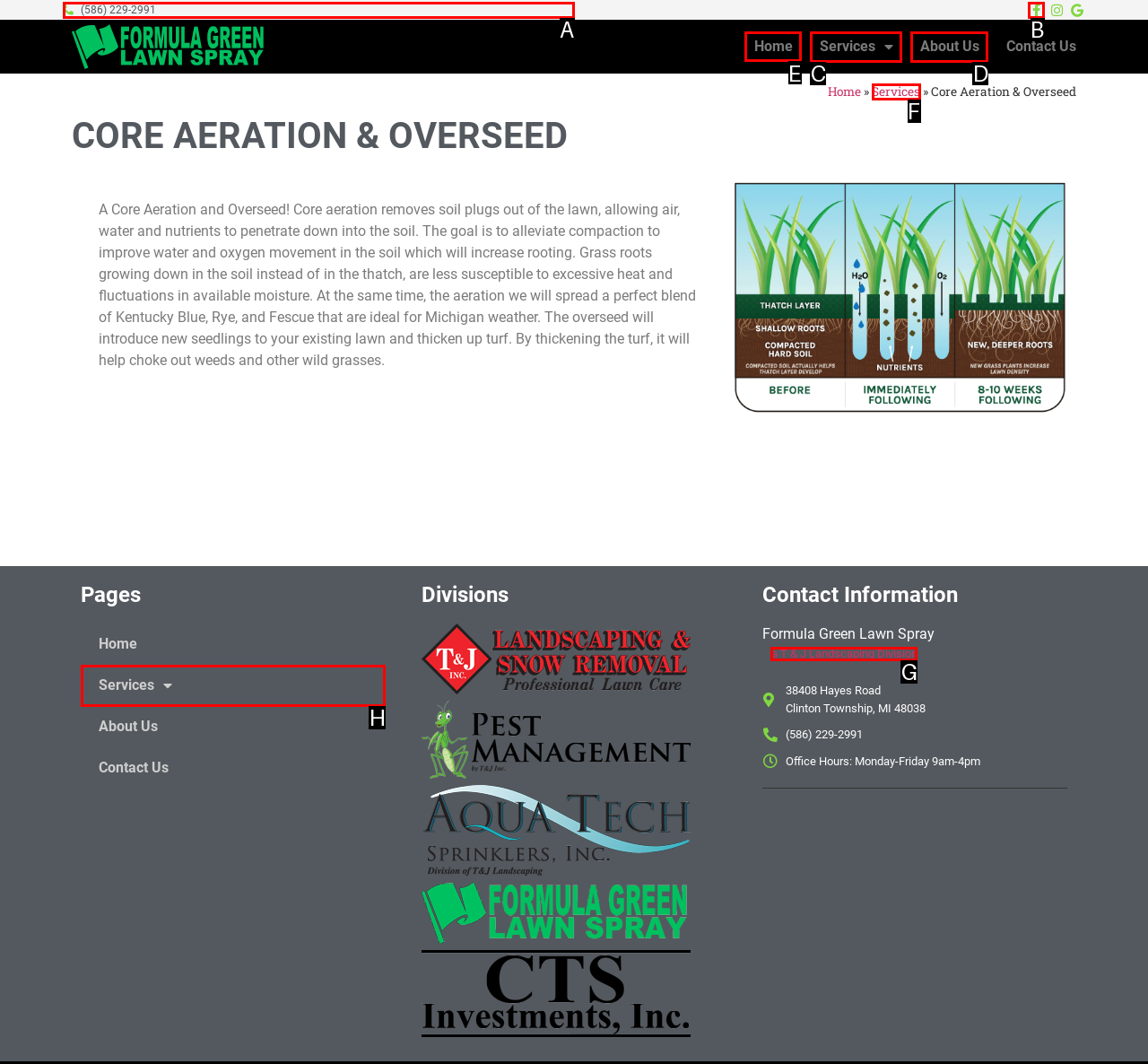From the given options, indicate the letter that corresponds to the action needed to complete this task: Go to Home page. Respond with only the letter.

E